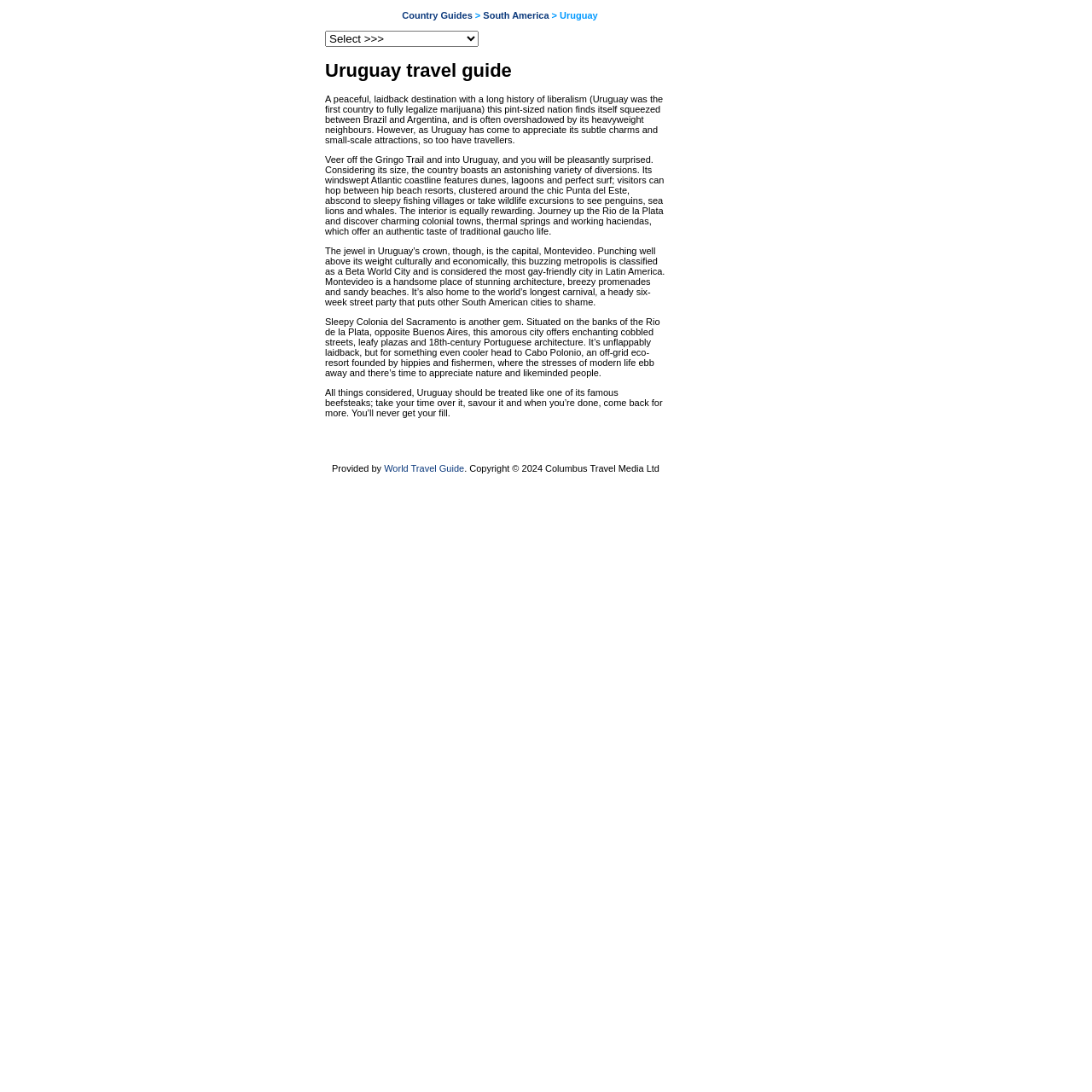Please determine the headline of the webpage and provide its content.

Uruguay travel guide